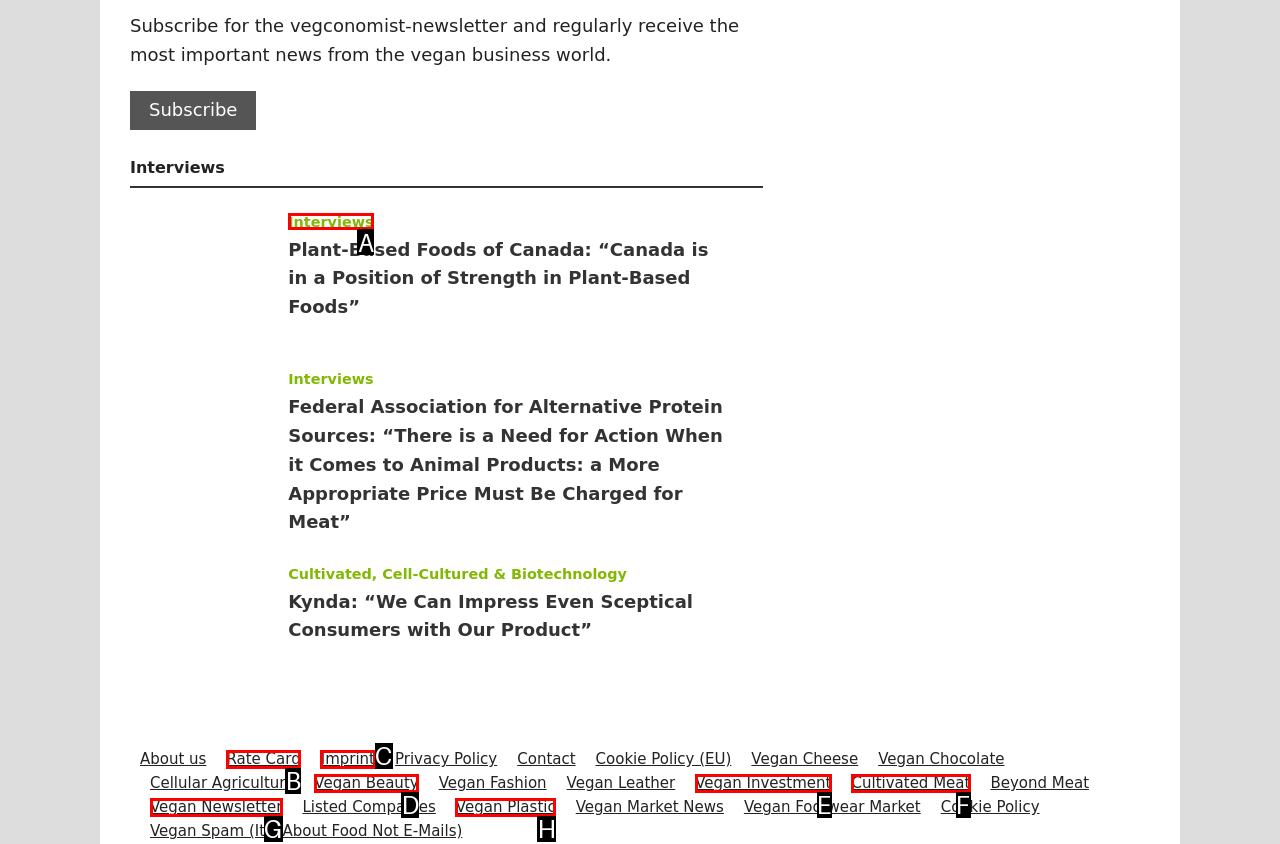Pick the HTML element that corresponds to the description: Interviews
Answer with the letter of the correct option from the given choices directly.

A